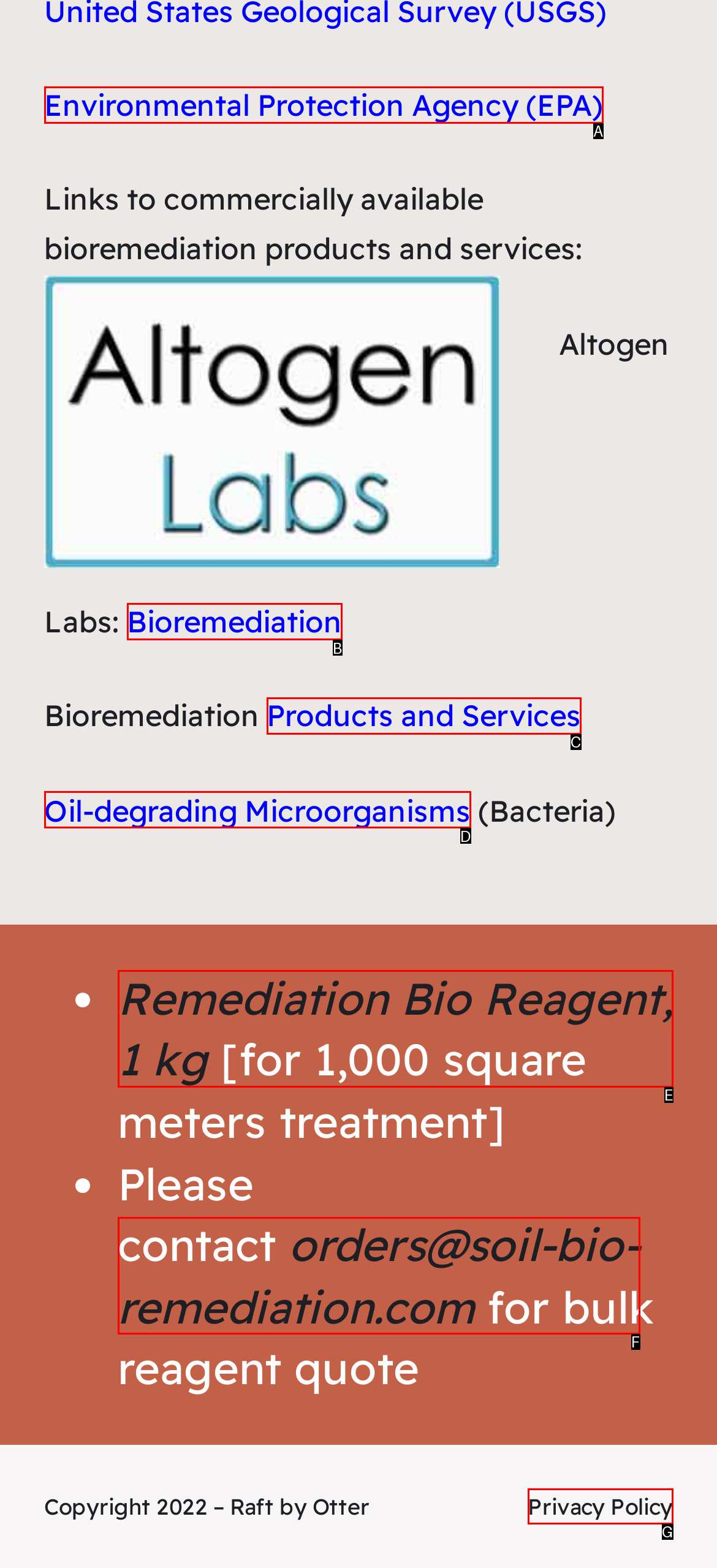Determine which option matches the element description: orders@soil-bio-remediation.com
Reply with the letter of the appropriate option from the options provided.

F